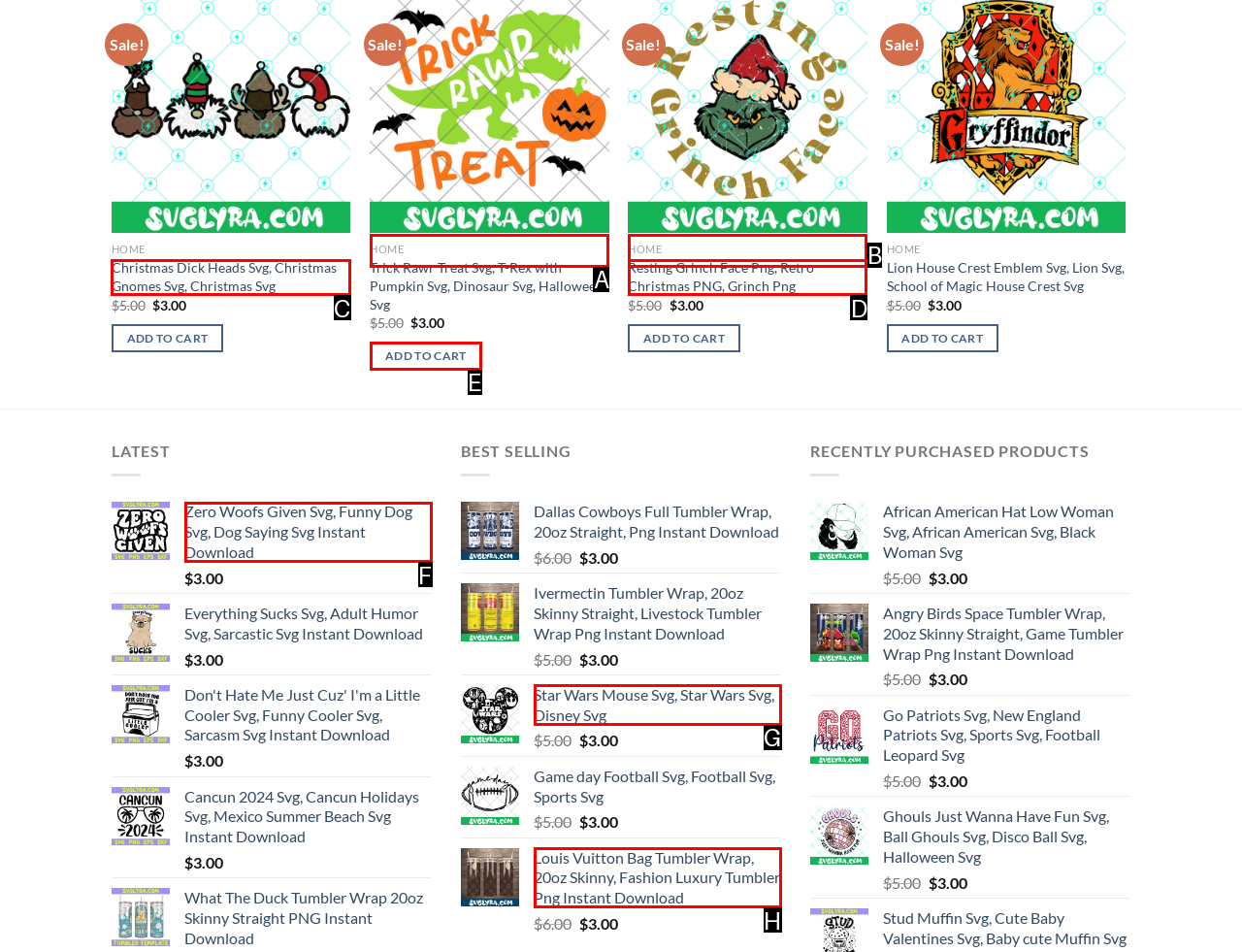Tell me which one HTML element best matches the description: Add to cart Answer with the option's letter from the given choices directly.

E